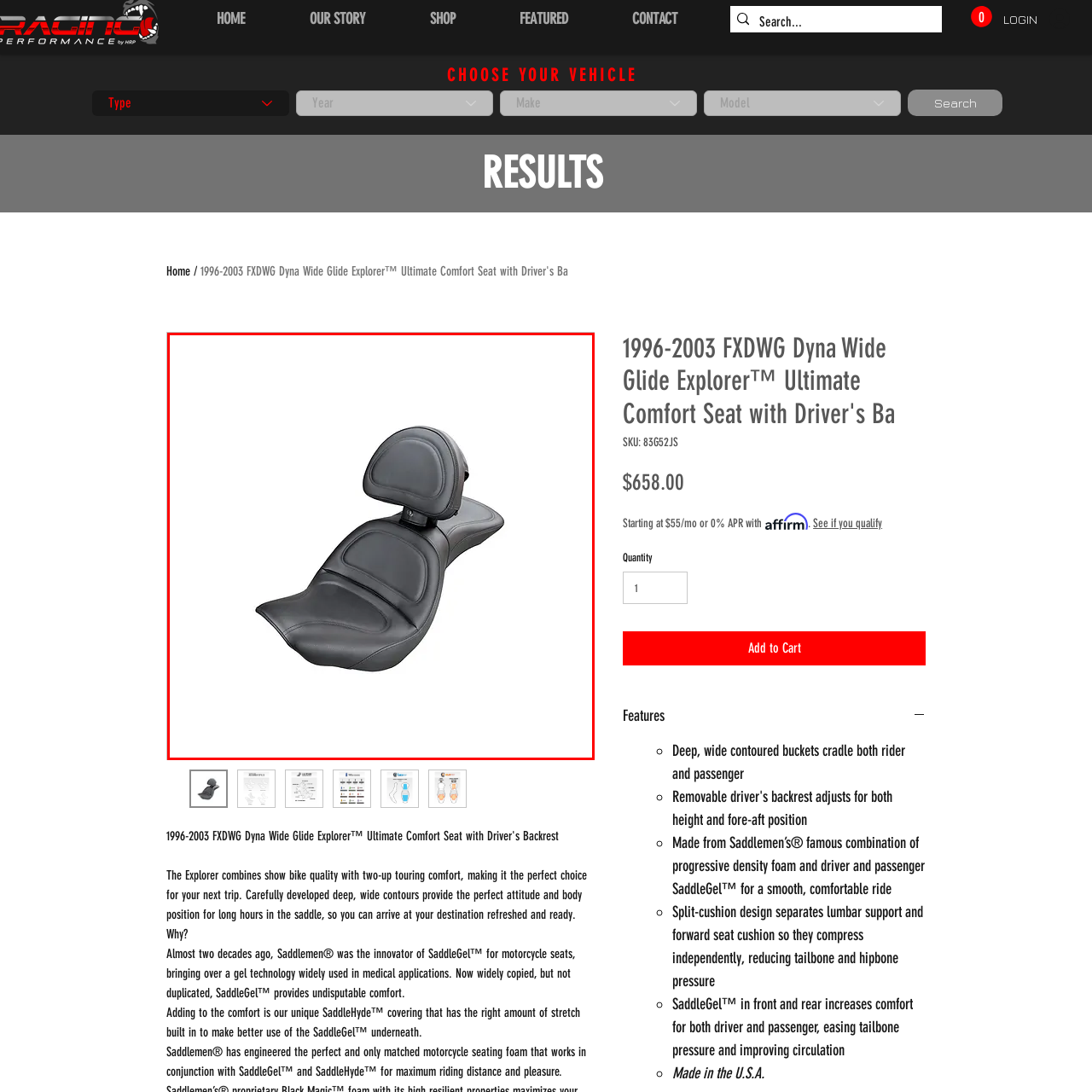What is the purpose of the seat?
Direct your attention to the image enclosed by the red bounding box and provide a detailed answer to the question.

The caption states that the seat is ideal for touring, combining stylish aesthetics with functionality, making it a perfect addition for motorcycle enthusiasts planning their next adventure.